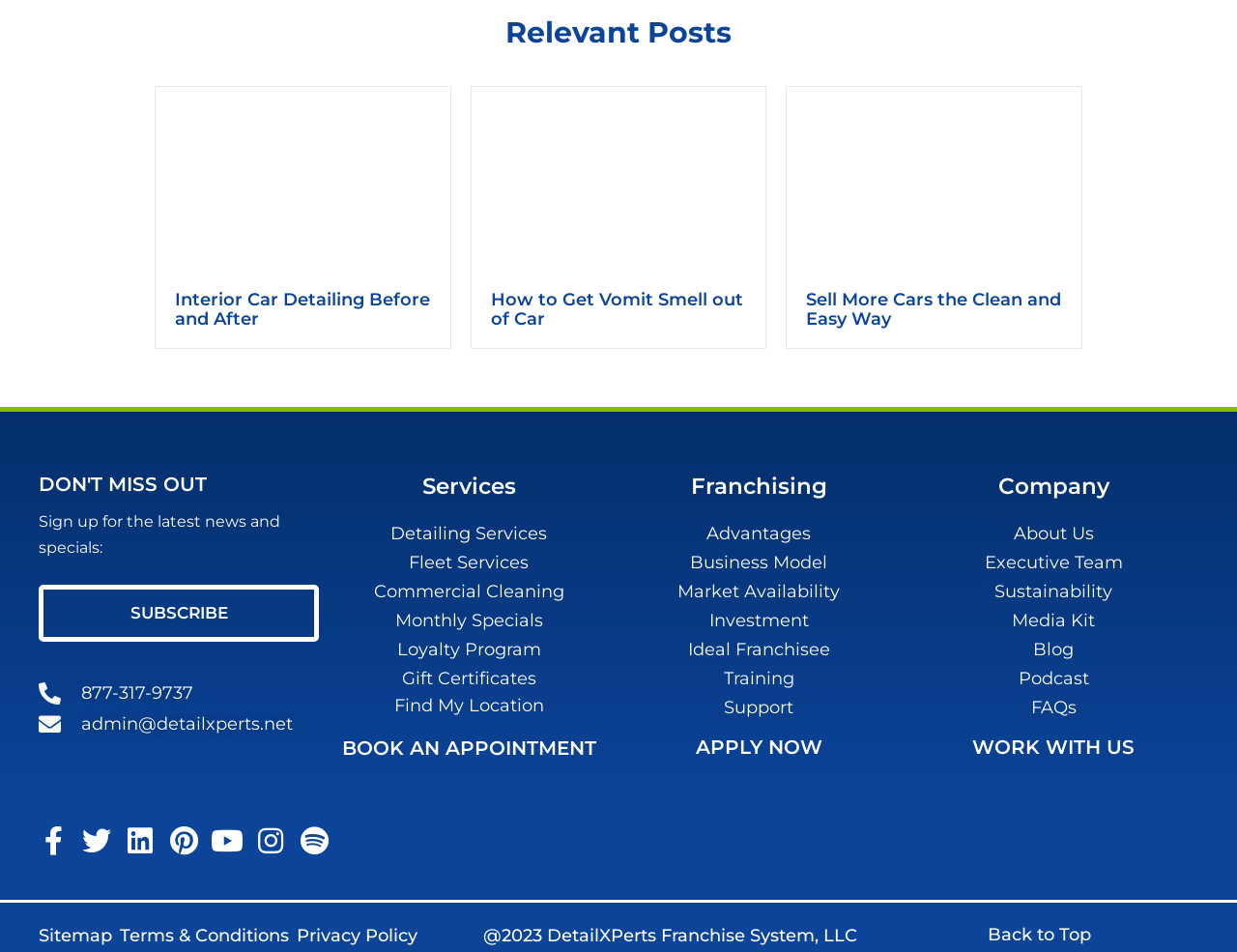Please locate the bounding box coordinates of the element that should be clicked to achieve the given instruction: "Read the book review of 'Silence and Honey Cakes'".

None